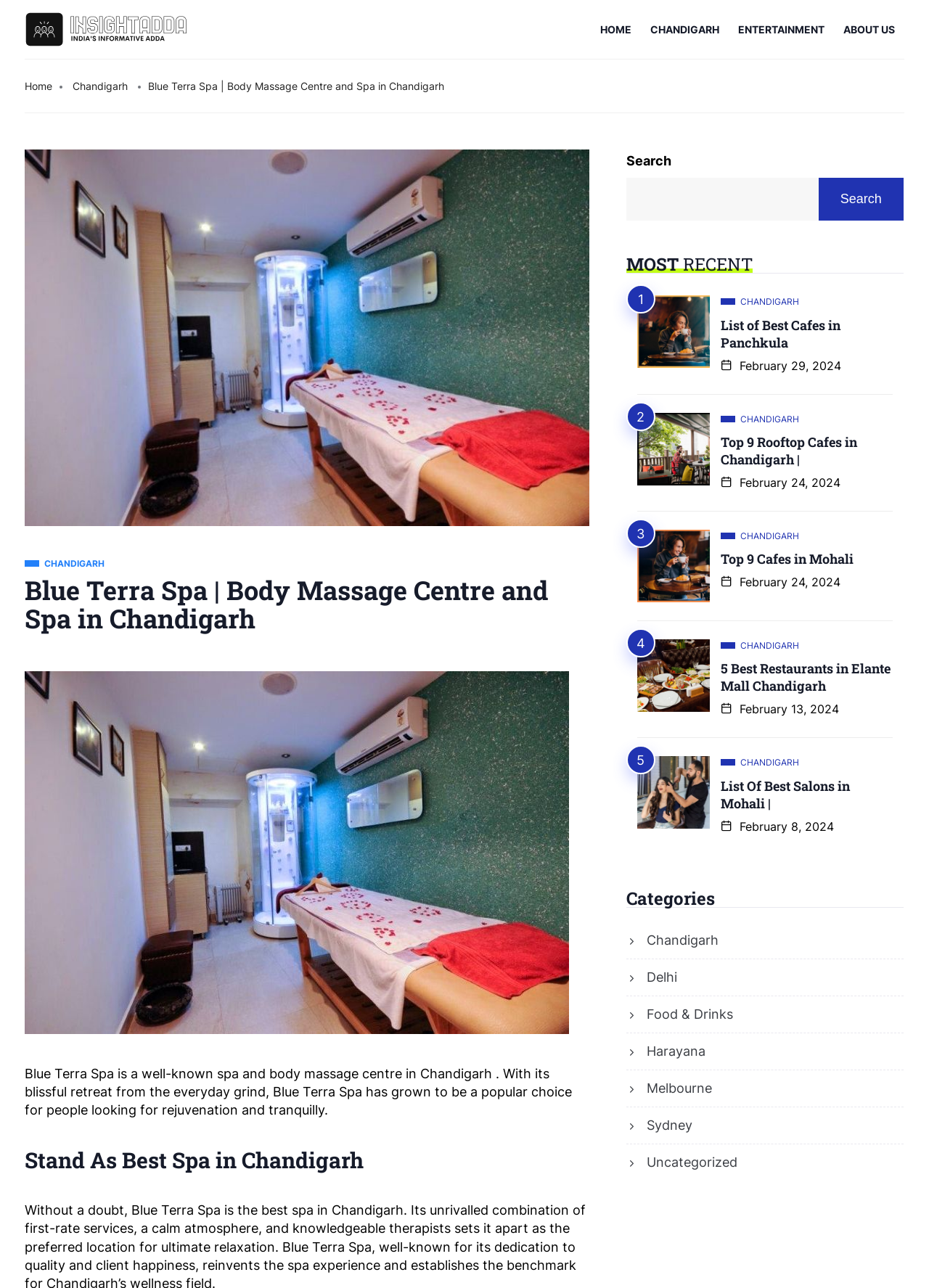Describe all the visual and textual components of the webpage comprehensively.

The webpage is for Blue Terra Spa, a body massage center and spa in Chandigarh. At the top left, there is a logo and a link to InsightAdda. Next to it, there is a navigation menu with links to HOME, CHANDIGARH, ENTERTAINMENT, and ABOUT US. Below the navigation menu, there is a heading with the spa's name and a brief description of the spa.

On the left side, there is a section with a heading "Stand As Best Spa in Chandigarh" and a figure with an image. Below this section, there is a paragraph describing the spa's services.

On the right side, there is a complementary section with a search bar and a heading "MOST RECENT". Below the search bar, there are several links to recent articles, including "List of Best Cafes in Panchkula", "Top 9 Rooftop Cafes in Chandigarh", "Top 9 Cafes in Mohali", "5 Best Restaurants in Elante Mall Chandigarh", and "List Of Best Salons in Mohali". Each article has a link and a date published.

Further down, there is a section with a heading "Categories" and several links to categories, including Chandigarh, Delhi, Food & Drinks, Harayana, Melbourne, Sydney, and Uncategorized. Each category has an icon and a link.